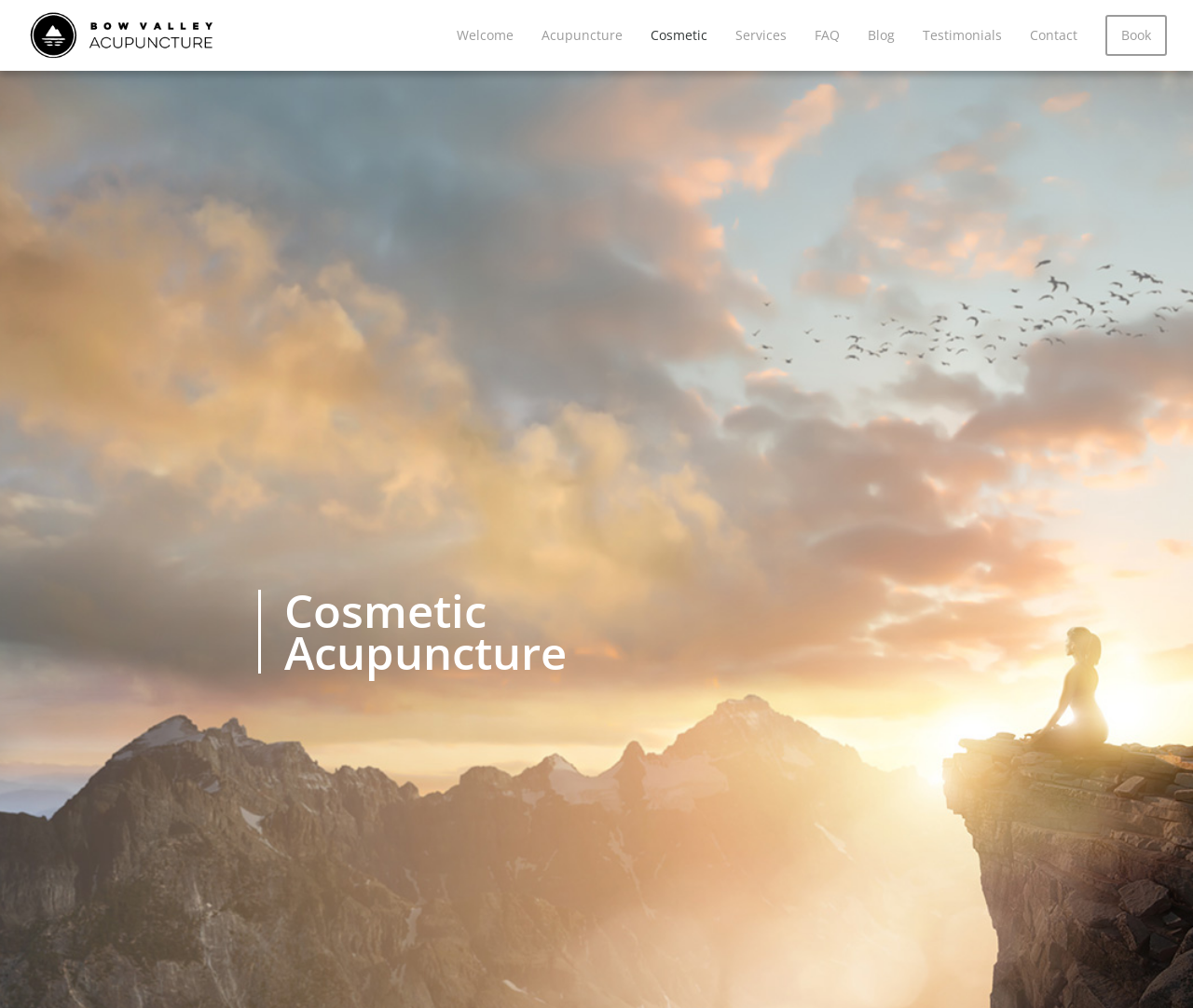Based on the element description "alt="Canmore Acupuncture"", predict the bounding box coordinates of the UI element.

[0.022, 0.009, 0.183, 0.061]